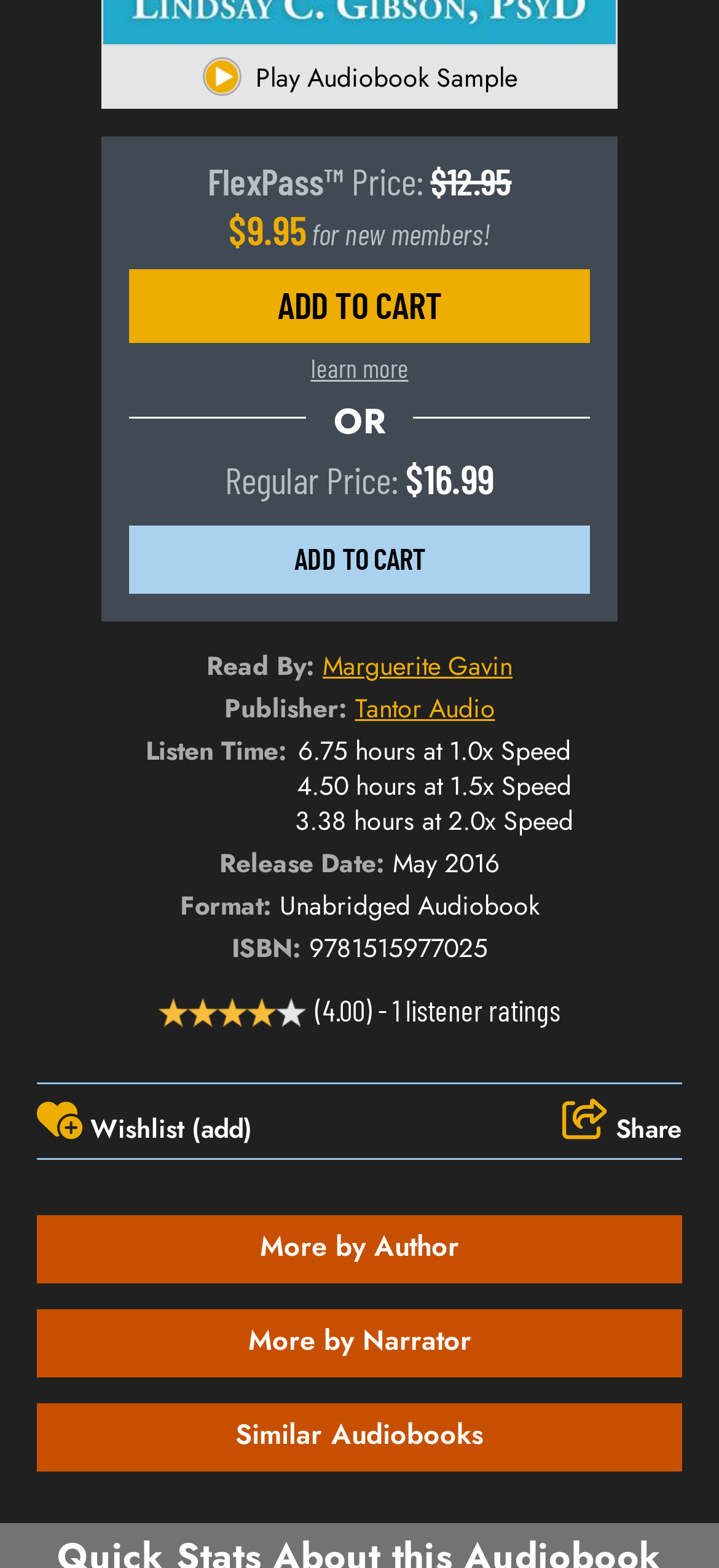Who is the narrator of this audiobook?
With the help of the image, please provide a detailed response to the question.

The narrator of this audiobook can be found by looking at the 'Read By:' section, which lists the narrator as Marguerite Gavin.